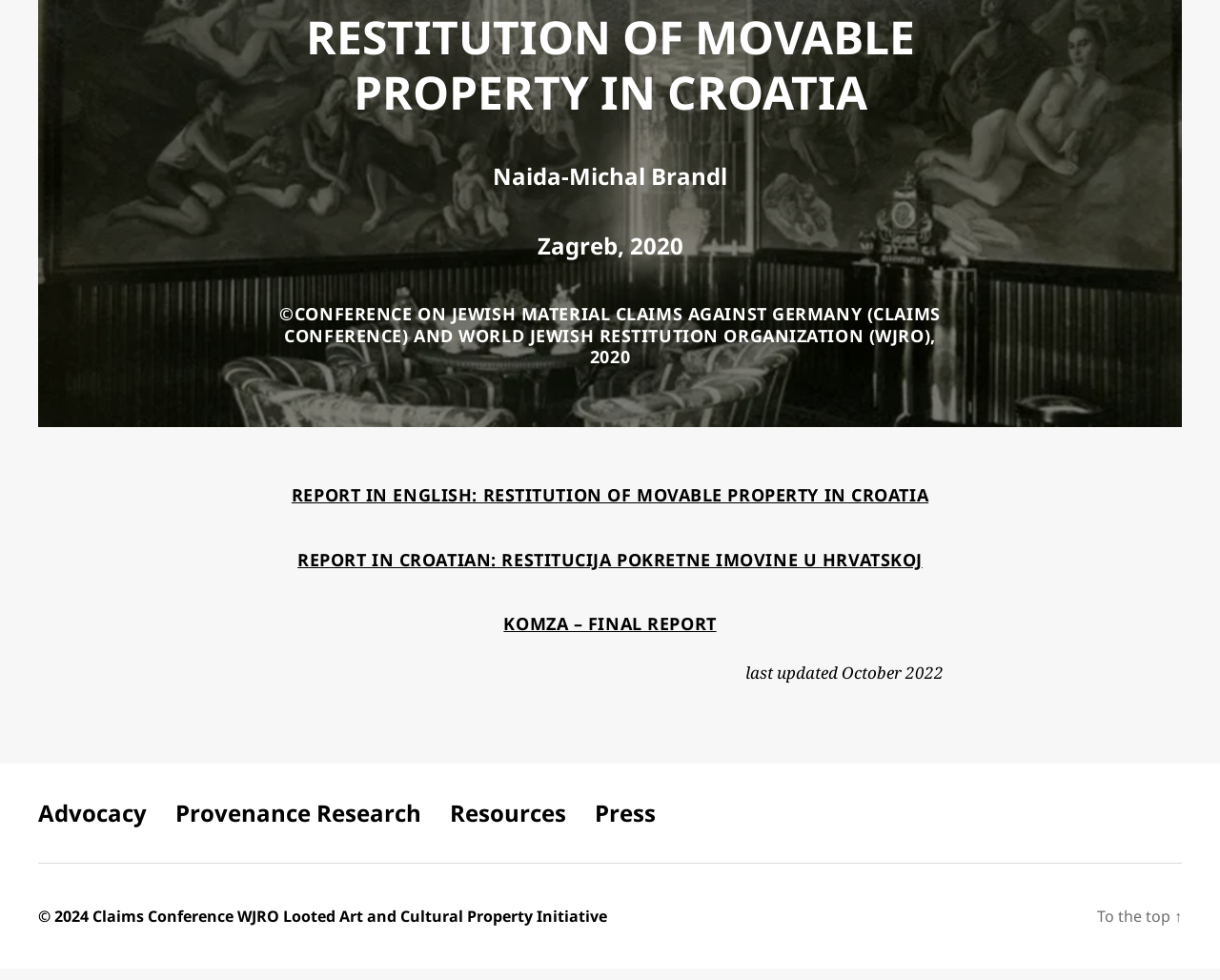Could you please study the image and provide a detailed answer to the question:
What is the name of the author?

The author's name is mentioned in the second heading element, which is 'Naida-Michal Brandl'.